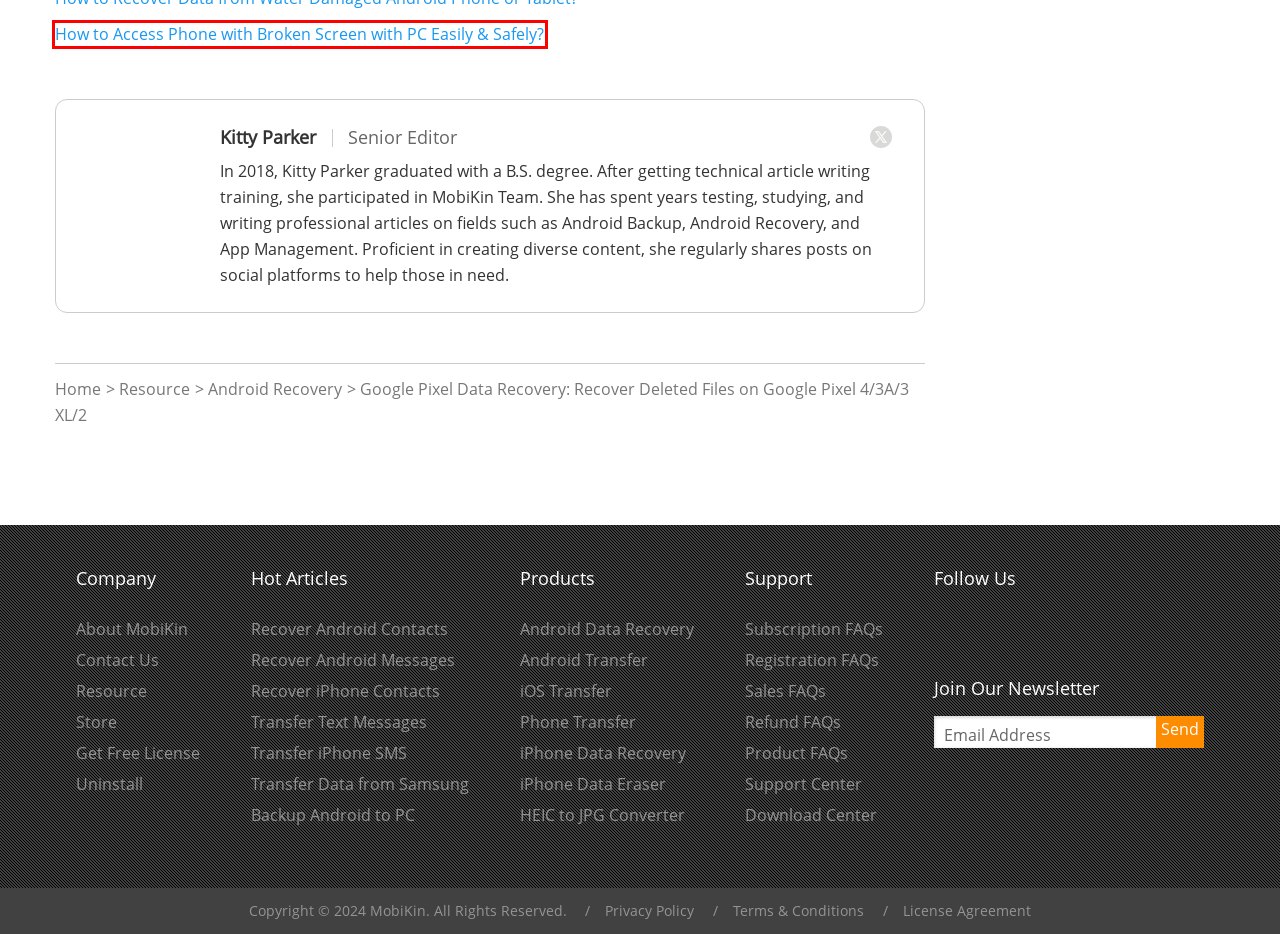You have a screenshot of a webpage with a red bounding box around an element. Choose the best matching webpage description that would appear after clicking the highlighted element. Here are the candidates:
A. How to Restore Contacts on Samsung Galaxy? 5 Optimal Ways
B. [3 Useful Ways] How to Access Phone with Broken Screen
C. Recover Deleted Files from Android Phone Internal Memory
D. Why Is My Phone Hot and Losing Battery: 10 Causes & 12 Fixes
E. 5 Methods to Transfer Photos from Google Pixel to Computer
F. MobiKin Doctor for Android - Best Android Data Recovery Software to Recover Android Data
G. How to Back Up and Restore Google Pixel [Detailed Guide]
H. [Fixed] How to Recover Data from Water Damaged Android Phone

B